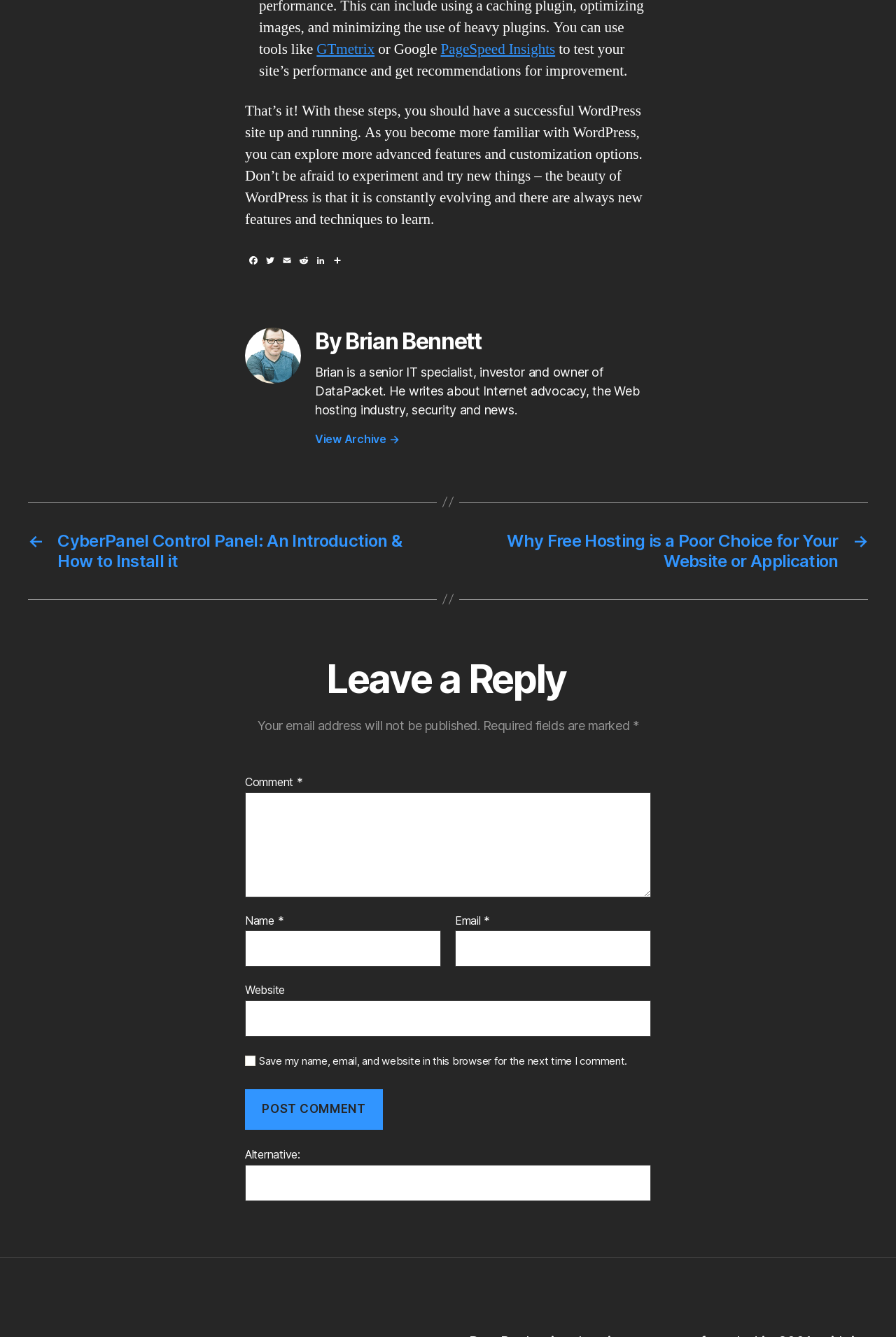Reply to the question with a brief word or phrase: What are the required fields in the comment form?

Comment, Name, Email